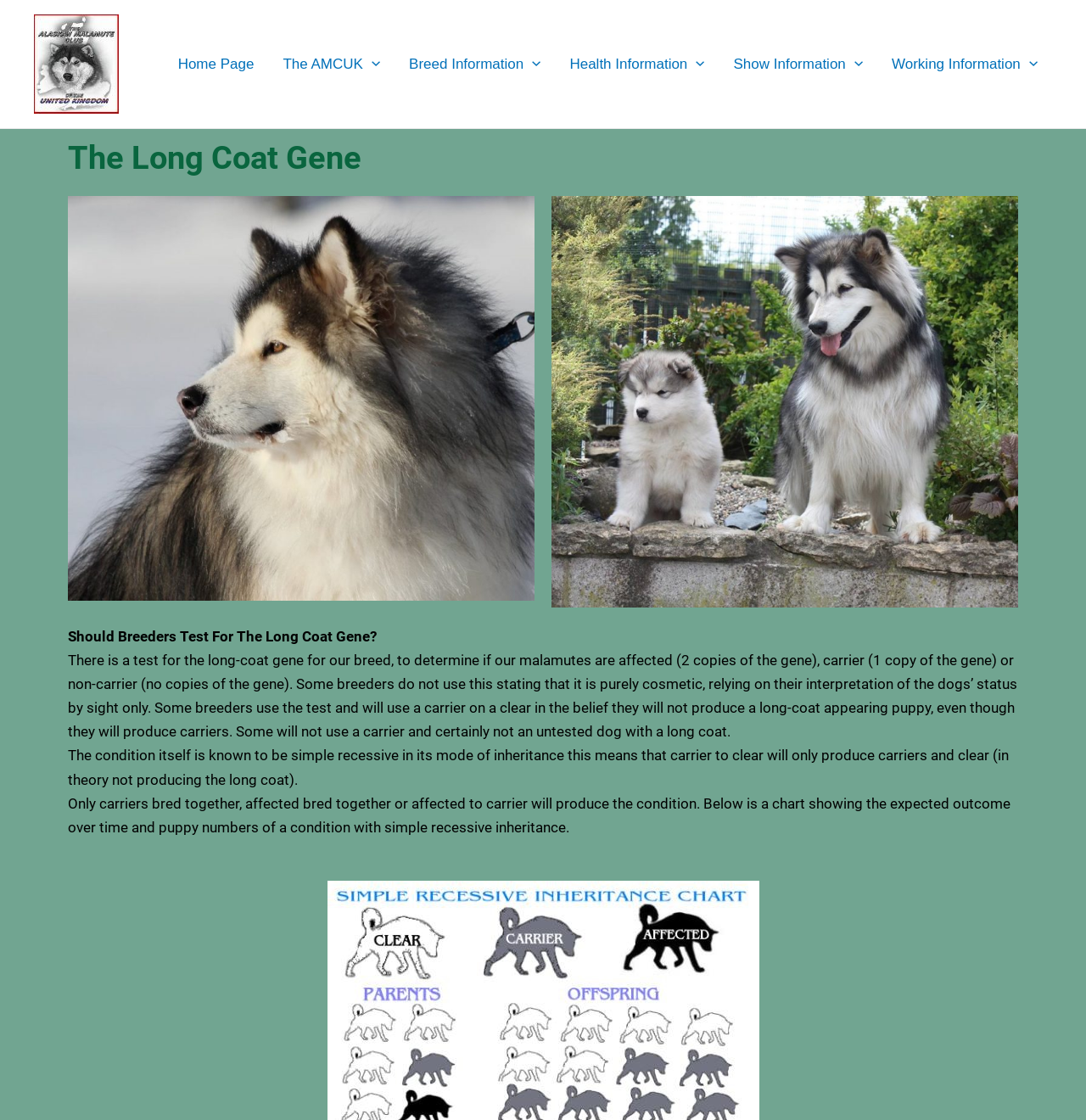Offer a meticulous caption that includes all visible features of the webpage.

The webpage is about the Long Coat Gene in Alaskan Malamutes, specifically on the AMCUK website. At the top left, there is a logo image with the text "AMCUK" next to it, which is also a link. Below the logo, there is a navigation menu that spans almost the entire width of the page, containing links to different sections of the website, including "Home Page", "Breed Information", "Health Information", "Show Information", and "Working Information". Each of these links has a menu toggle icon next to it, which is an image.

The main content of the page starts with a heading that reads "The Long Coat Gene". Below the heading, there are three paragraphs of text that discuss the long coat gene in Alaskan Malamutes, including its mode of inheritance, how breeders test for it, and the implications of breeding carriers or affected dogs. The text is divided into three sections, with the first section asking whether breeders should test for the long coat gene, the second section explaining the mode of inheritance, and the third section discussing the expected outcomes of breeding carriers or affected dogs.